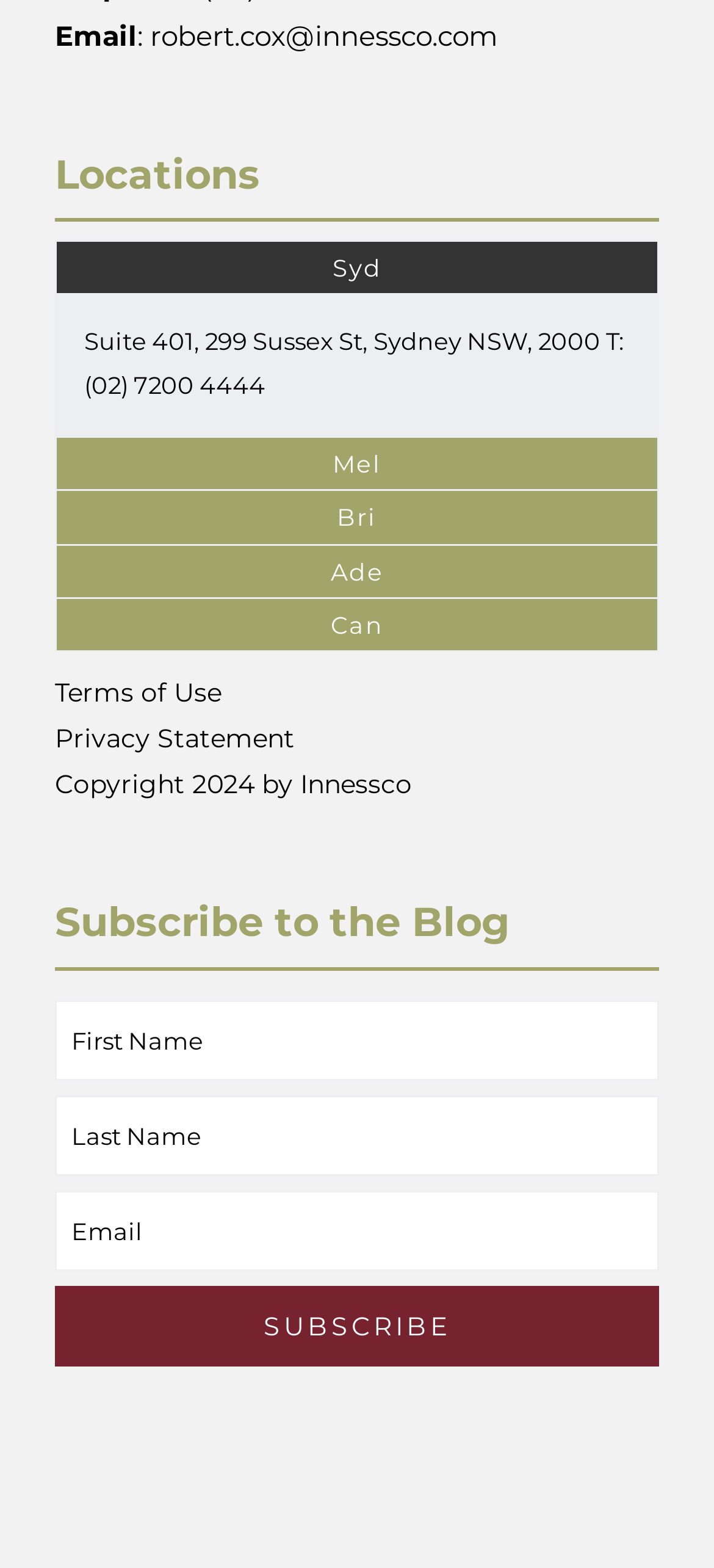Please provide the bounding box coordinates for the element that needs to be clicked to perform the instruction: "Enter first name". The coordinates must consist of four float numbers between 0 and 1, formatted as [left, top, right, bottom].

[0.077, 0.638, 0.923, 0.689]